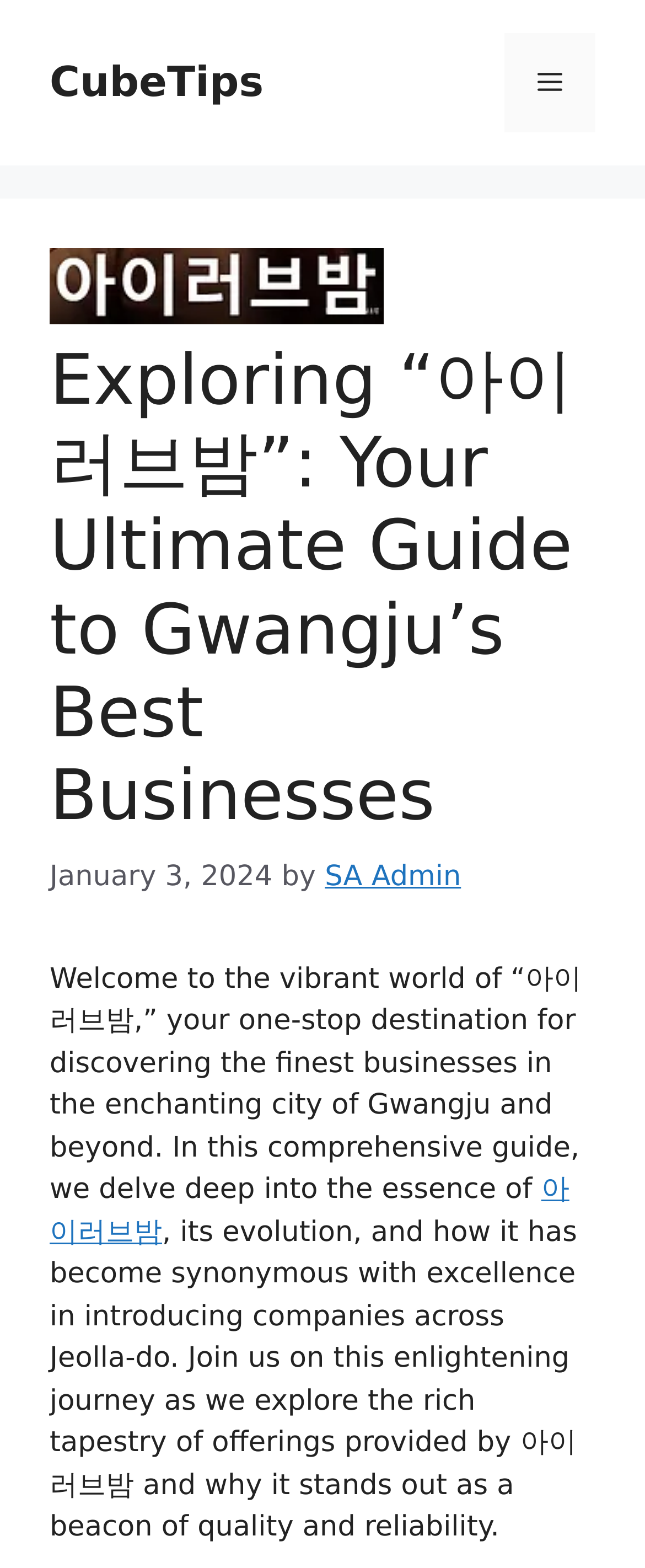Who is the author of the article?
Please provide a comprehensive answer to the question based on the webpage screenshot.

The author of the article can be found below the main heading, where it says 'by' and has a link to 'SA Admin'.